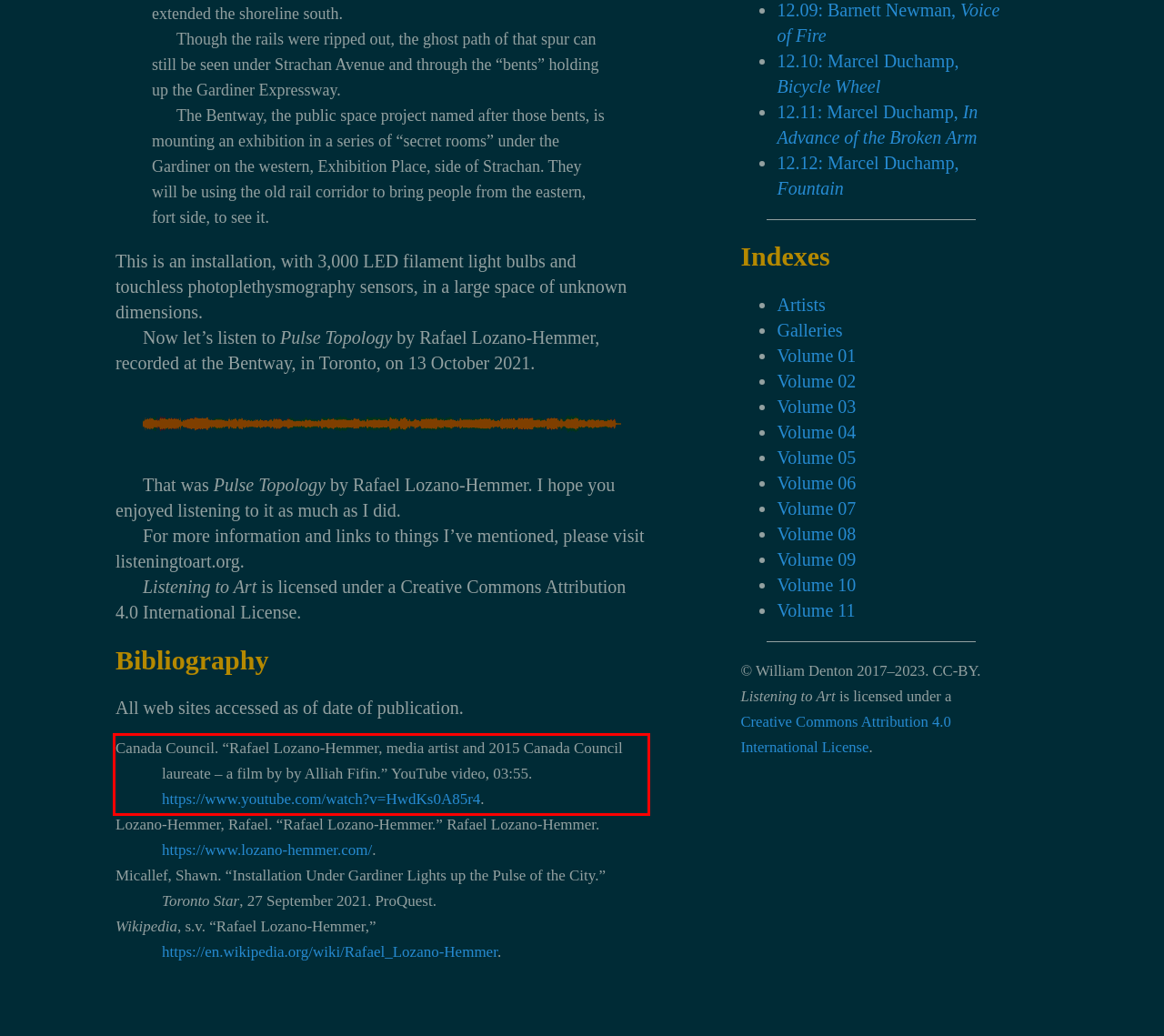Using the provided screenshot, read and generate the text content within the red-bordered area.

Canada Council. “Rafael Lozano-Hemmer, media artist and 2015 Canada Council laureate – a film by by Alliah Fifin.” YouTube video, 03:55. https://www.youtube.com/watch?v=HwdKs0A85r4.